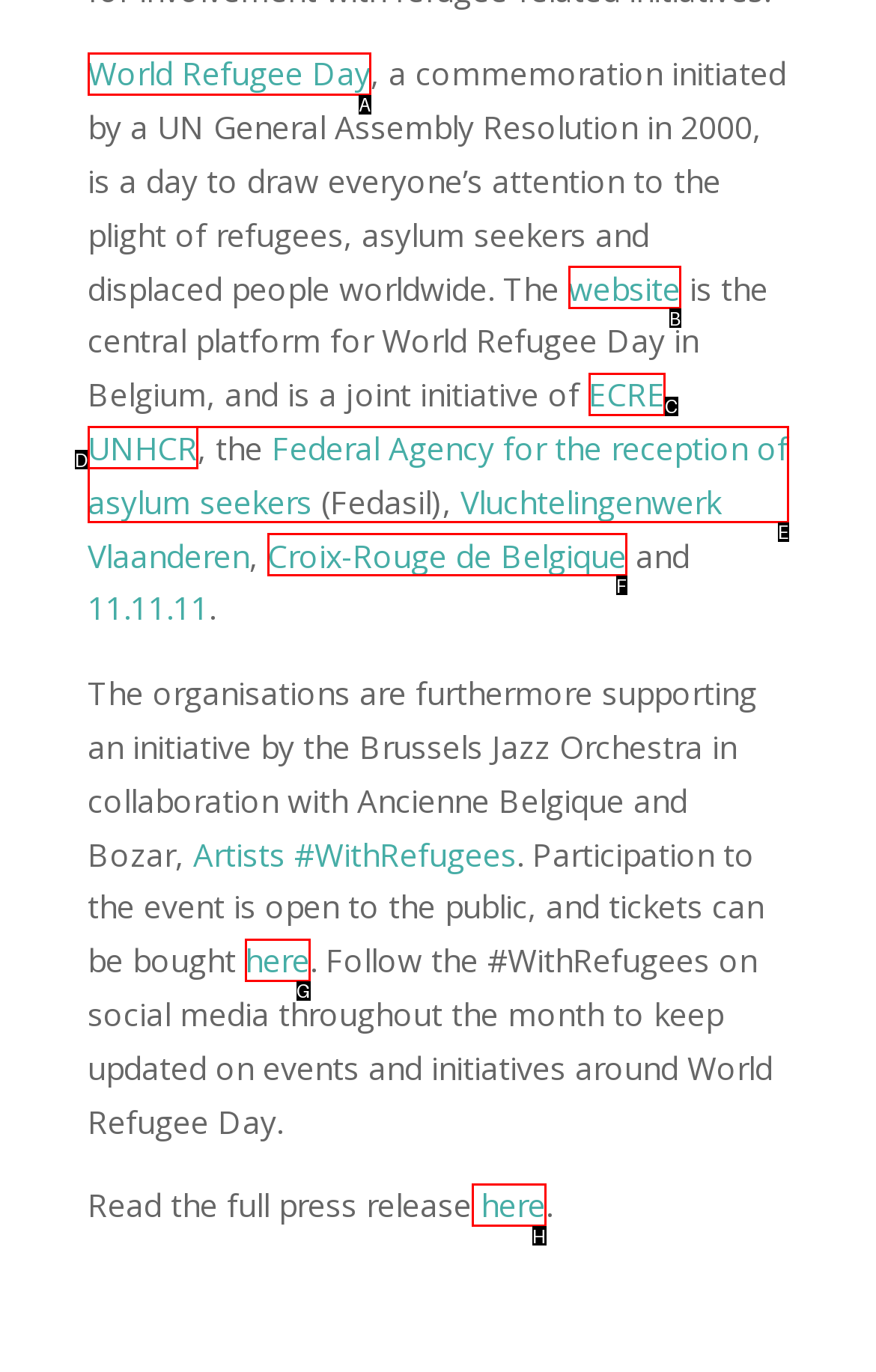Identify the option that corresponds to the description: Croix-Rouge de Belgique. Provide only the letter of the option directly.

F